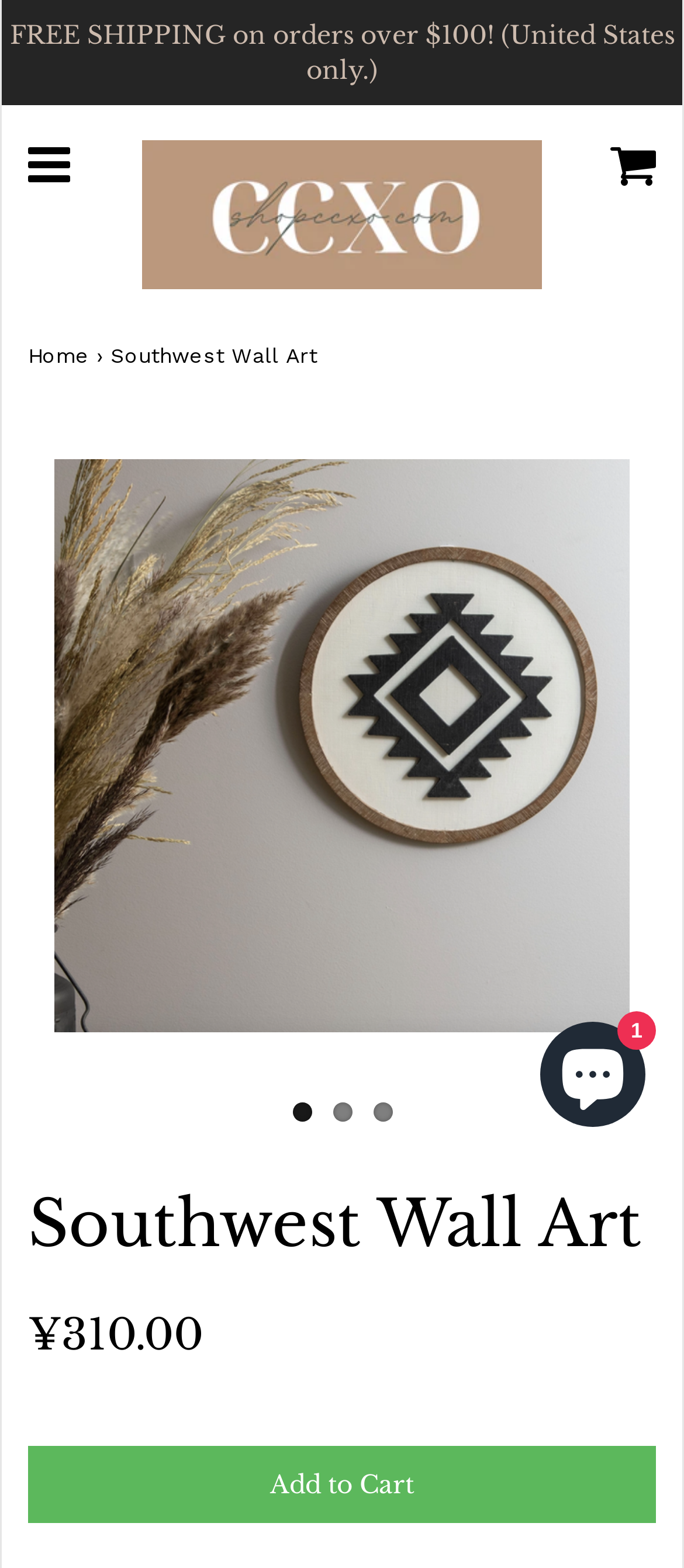Provide your answer in one word or a succinct phrase for the question: 
What is the price of the Southwest Wall Art?

¥310.00